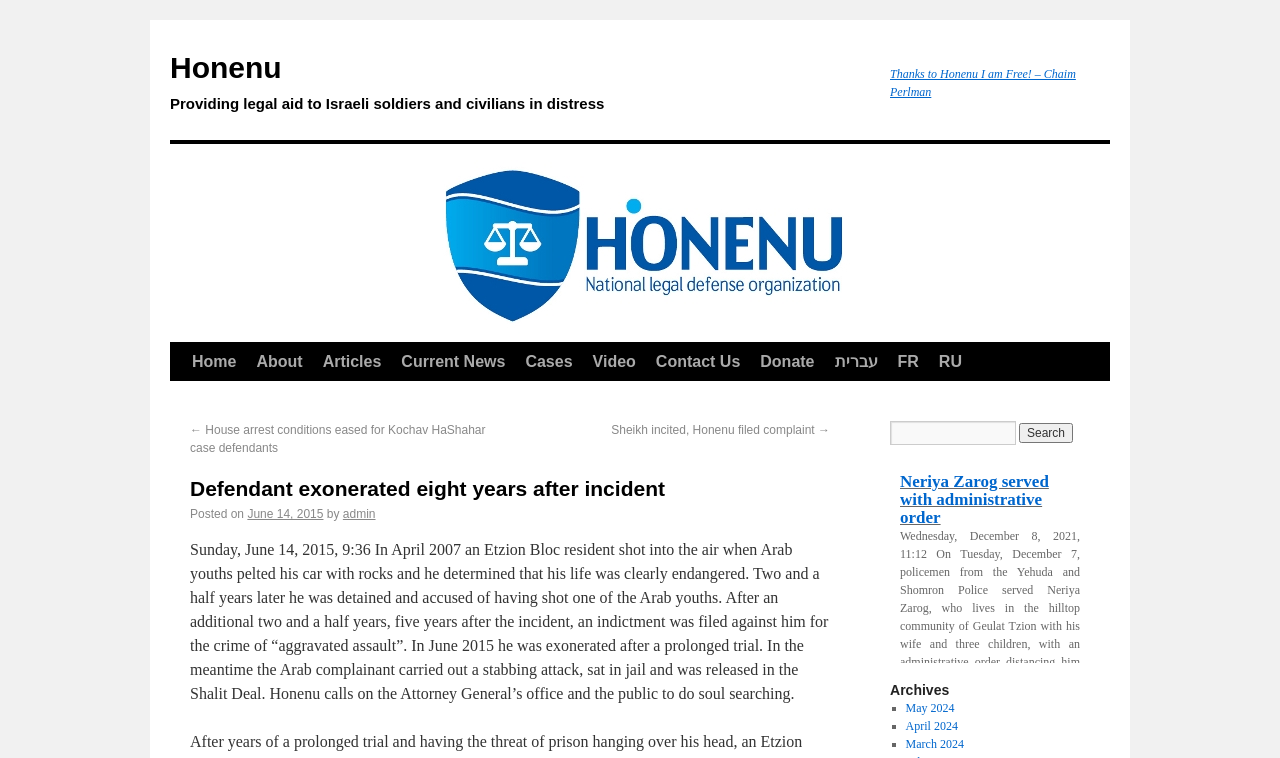Please respond in a single word or phrase: 
What is the date of the incident mentioned in the article?

April 2007